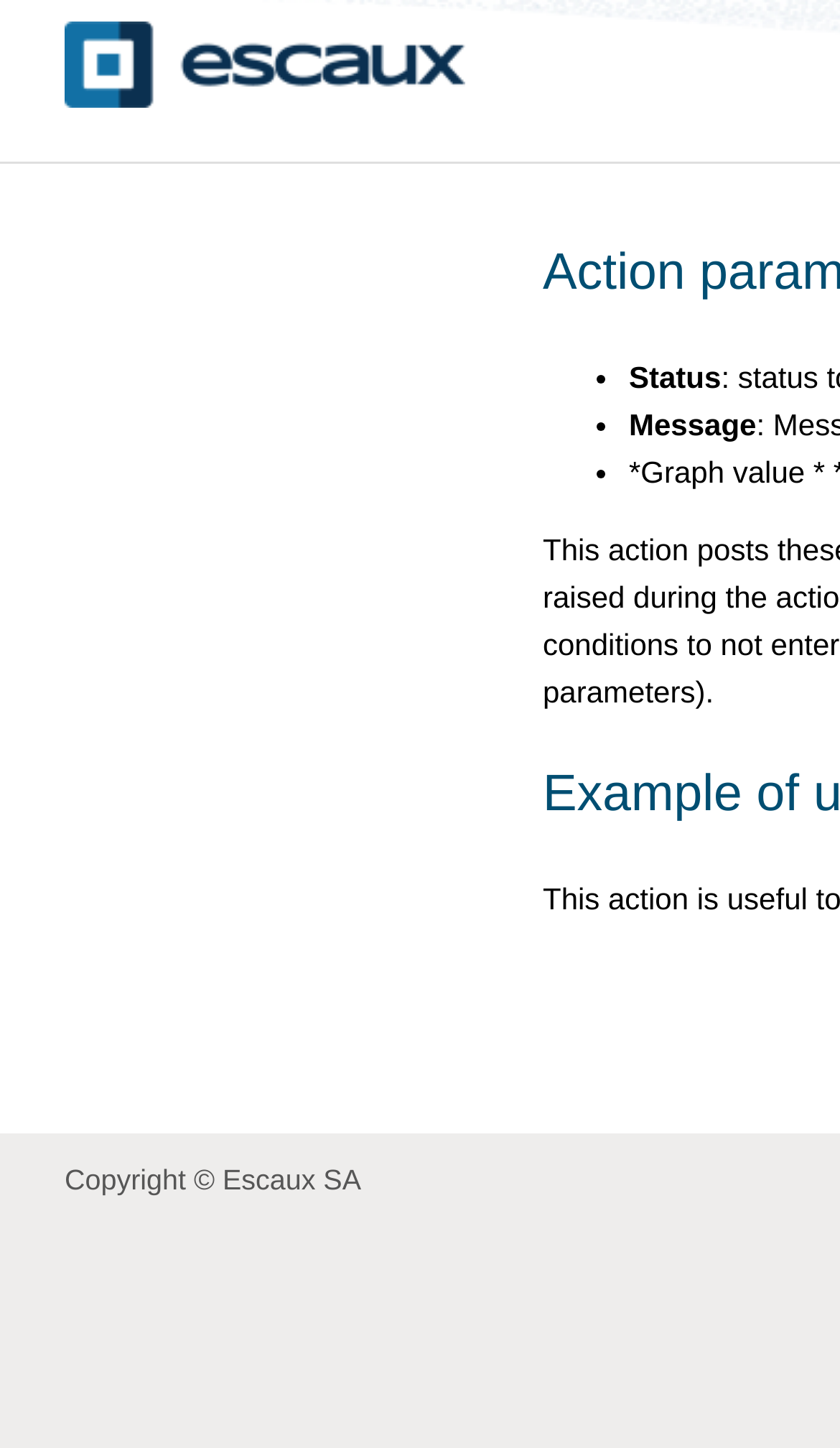What is the status label?
Answer the question with a detailed explanation, including all necessary information.

The answer can be found by looking at the static text element located next to the first list marker, which has the text 'Status'.